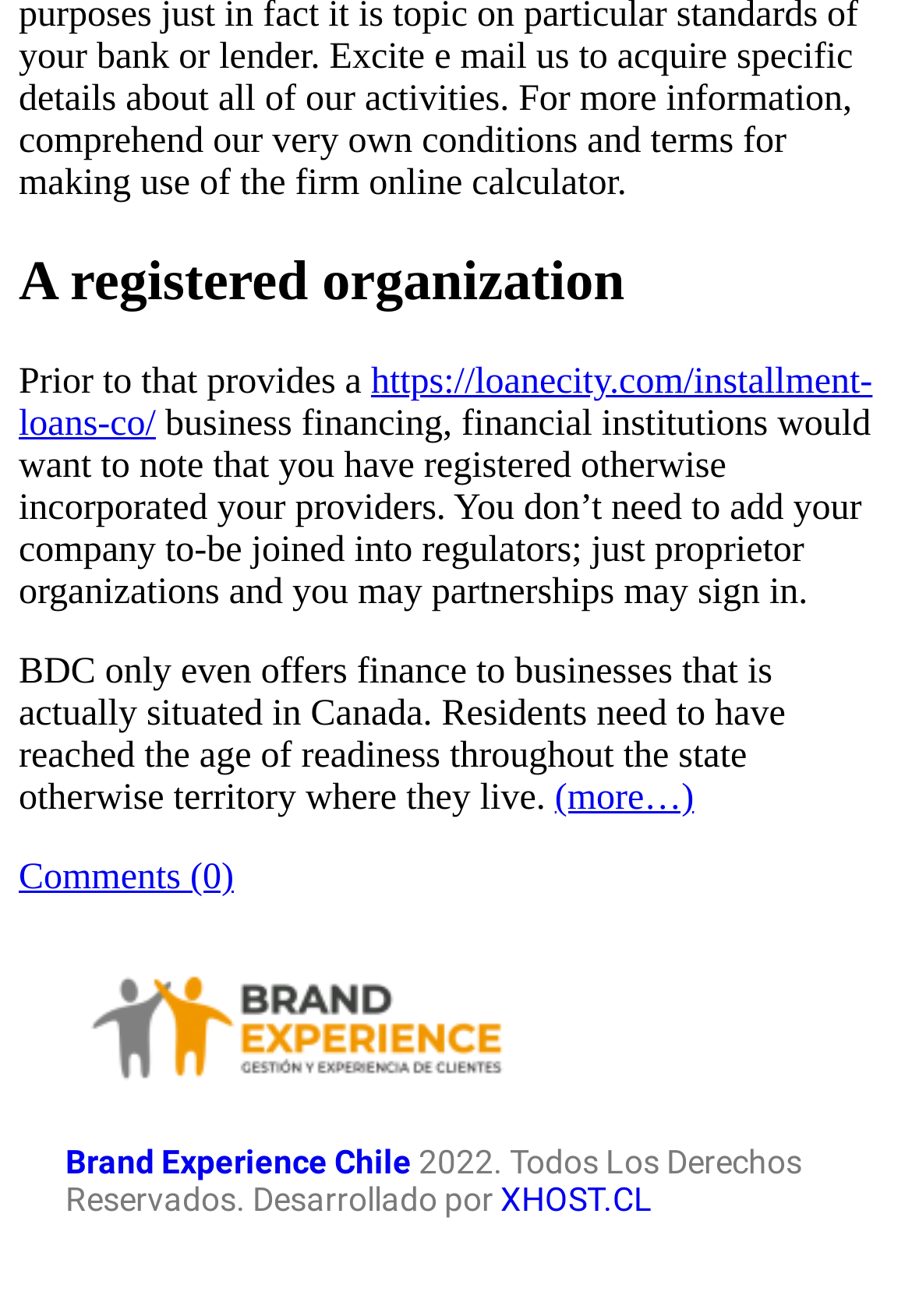With reference to the image, please provide a detailed answer to the following question: Who developed the webpage?

The text 'Desarrollado por XHOST.CL' at the bottom of the webpage indicates that the webpage was developed by XHOST.CL.